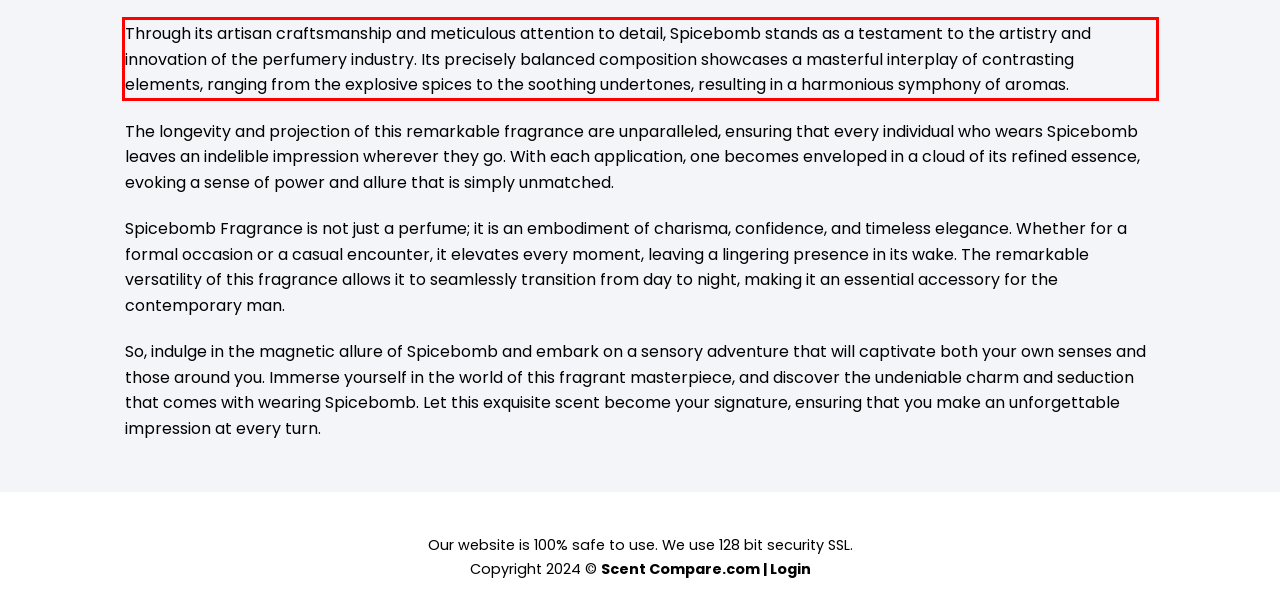You are given a screenshot with a red rectangle. Identify and extract the text within this red bounding box using OCR.

Through its artisan craftsmanship and meticulous attention to⁣ detail, Spicebomb stands as ​a testament to the artistry and innovation of the perfumery ‌industry. Its precisely balanced⁢ composition showcases a masterful interplay‌ of contrasting⁢ elements, ranging from the explosive spices to ‍the soothing undertones, resulting in a harmonious ⁤symphony of aromas.